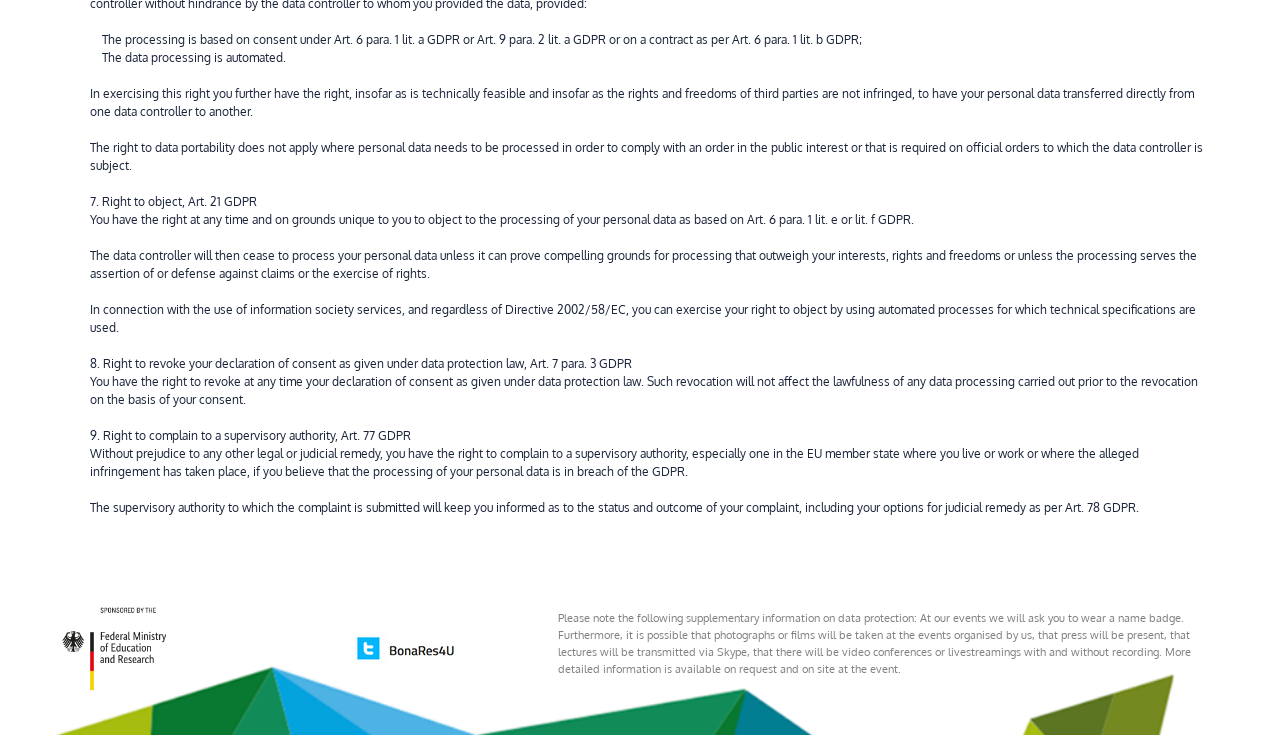What is the right to data portability limited by?
Based on the image, please offer an in-depth response to the question.

The webpage states that the right to data portability does not apply where personal data needs to be processed in order to comply with an order in the public interest or that is required on official orders to which the data controller is subject.